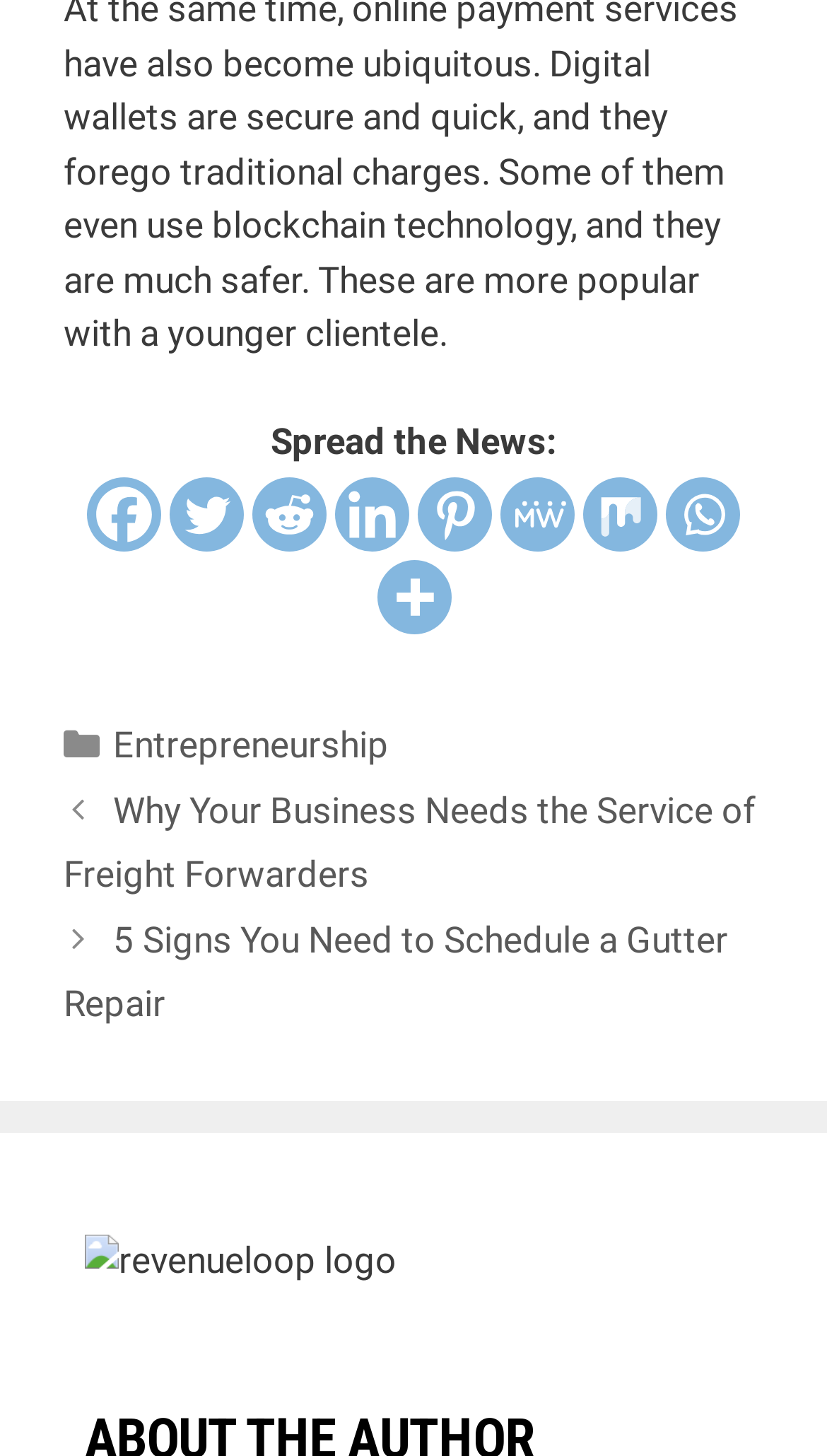Locate the coordinates of the bounding box for the clickable region that fulfills this instruction: "Explore more sharing options".

[0.455, 0.385, 0.545, 0.436]